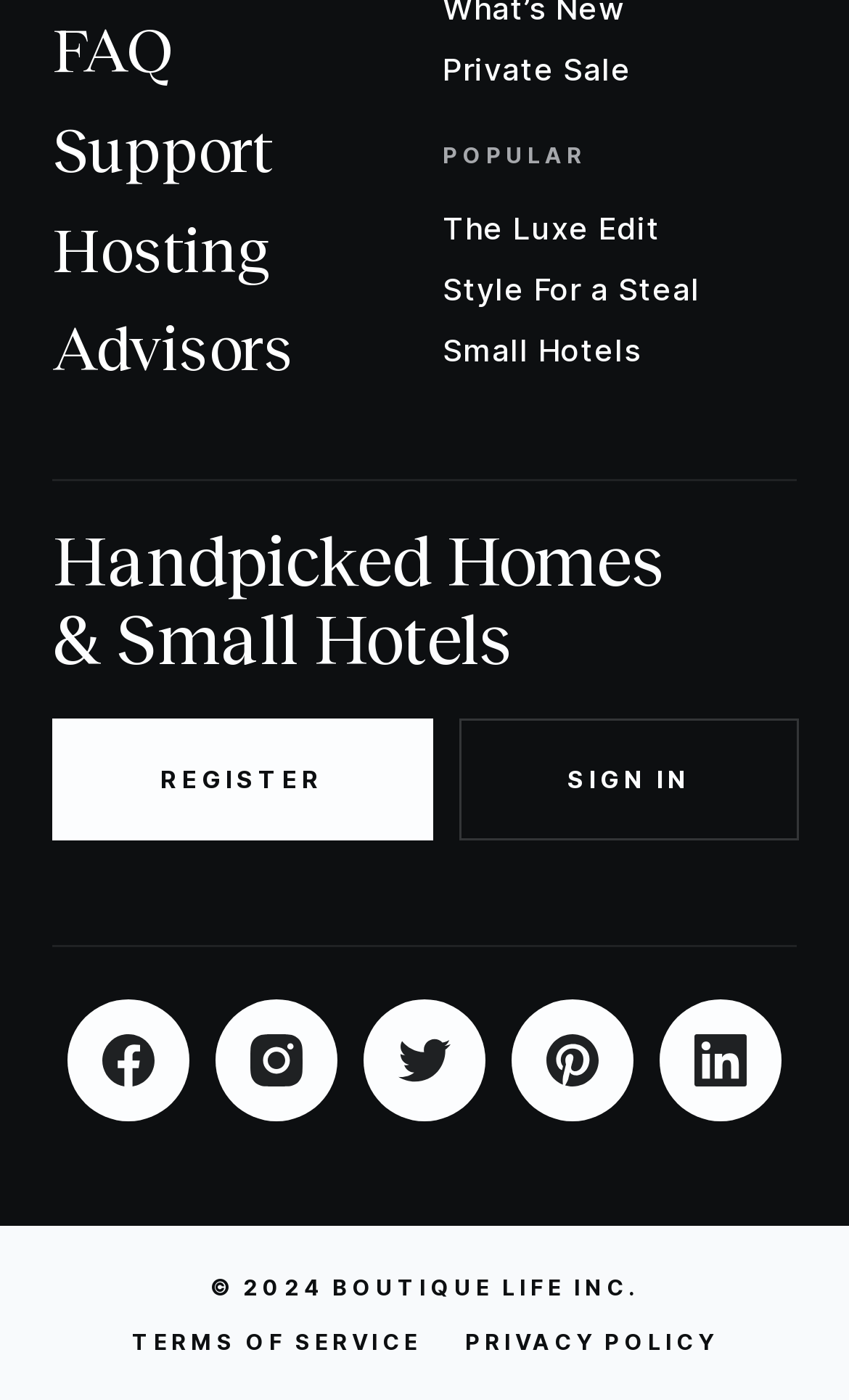Look at the image and write a detailed answer to the question: 
How many social media links are there?

I counted the number of social media links by looking at the links with images of social media platforms, such as Facebook, Instagram, Twitter, Pinterest, and LinkedIn. There are 5 social media links in total.